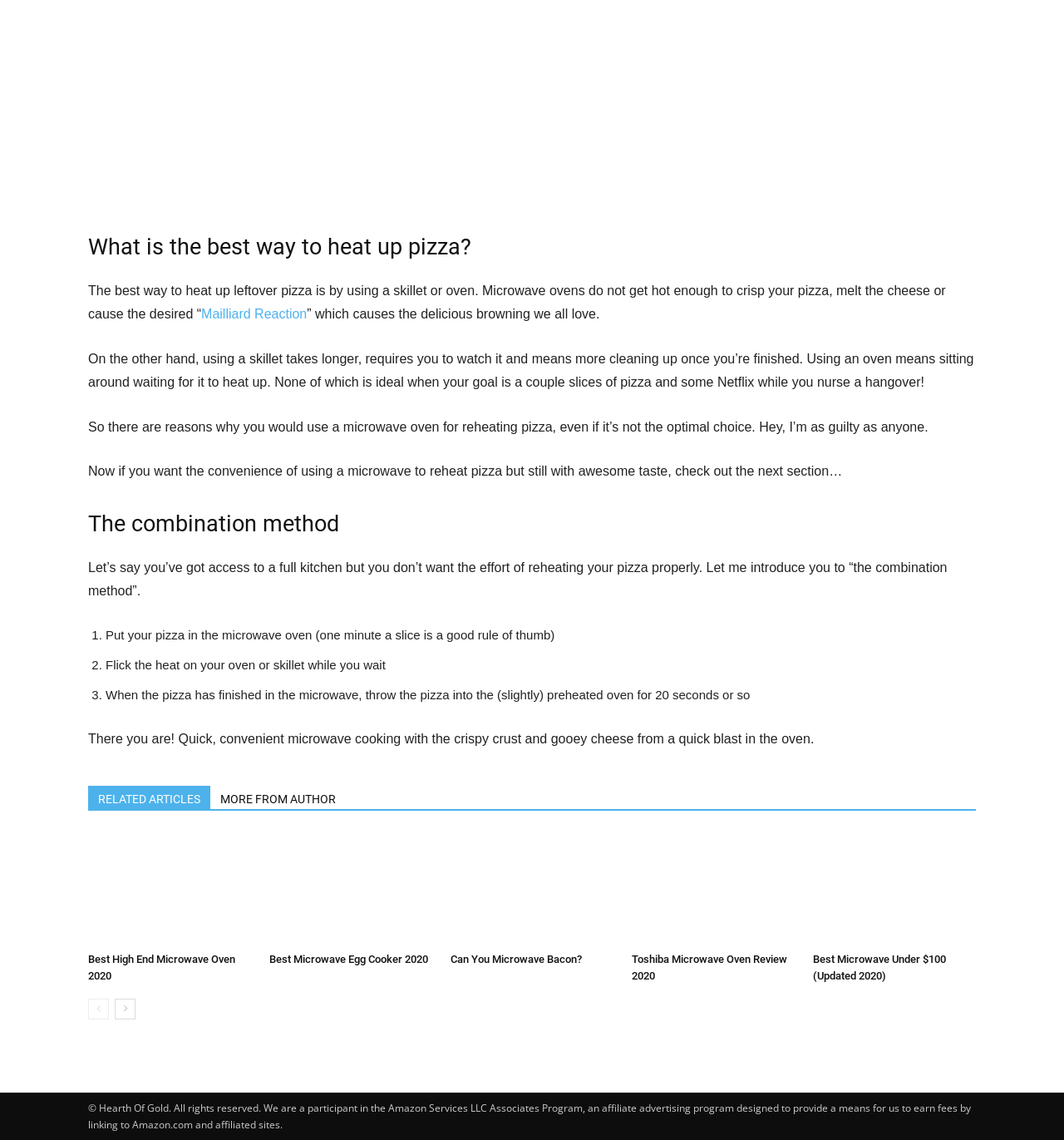Please locate the bounding box coordinates of the region I need to click to follow this instruction: "Click the link to learn about the Mailliard Reaction".

[0.189, 0.269, 0.288, 0.282]